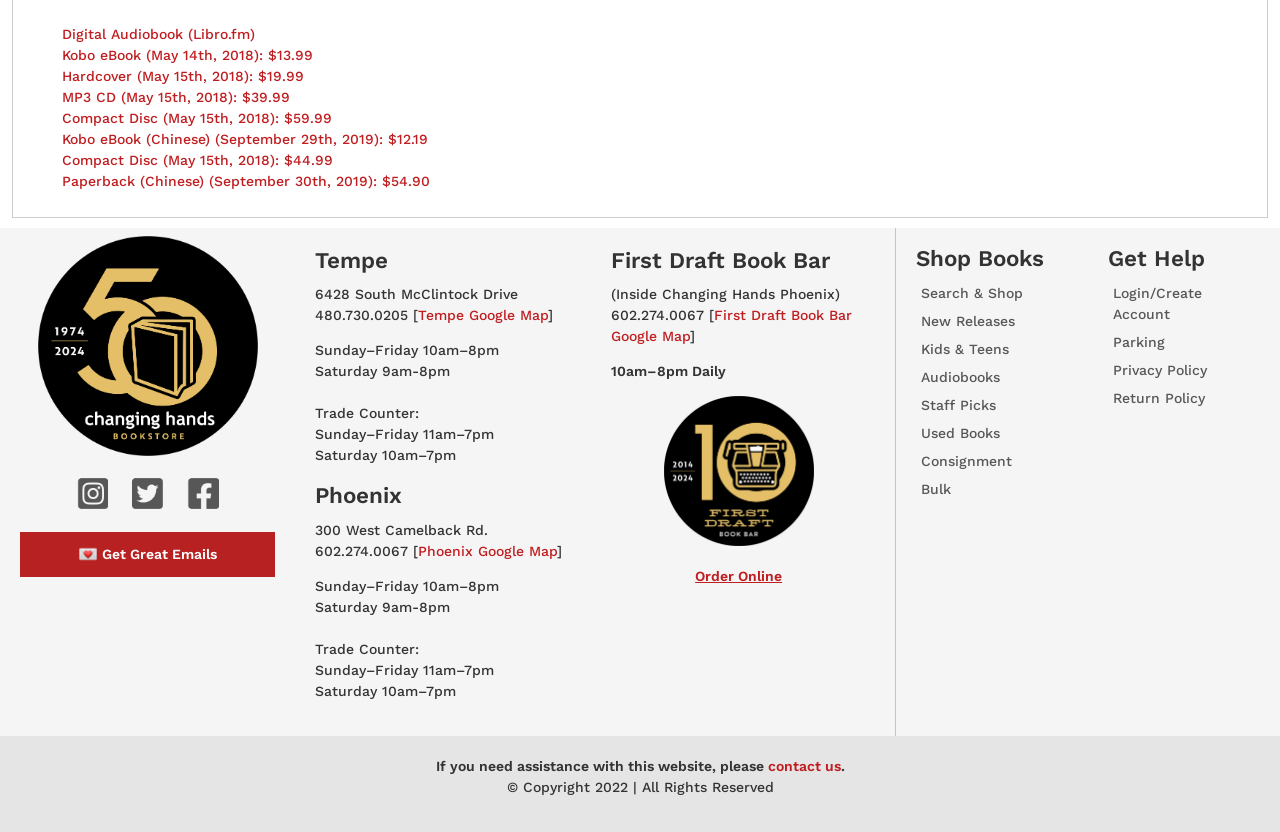Can you look at the image and give a comprehensive answer to the question:
How many bookstores are listed?

I counted the number of headings that indicate a bookstore location, which are 'Tempe' and 'Phoenix', so there are 2 bookstores listed.